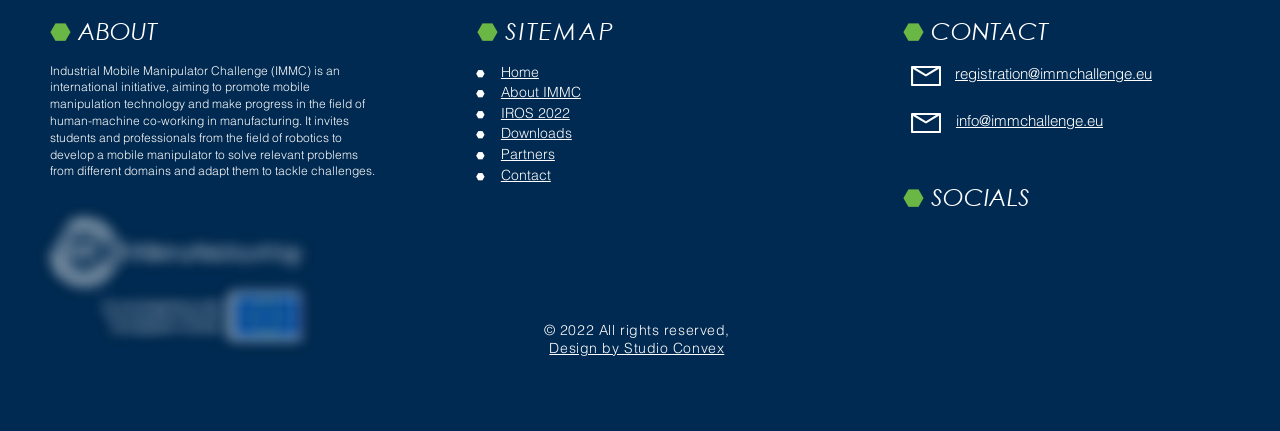Identify the bounding box coordinates of the element to click to follow this instruction: 'Learn about Industrial Mobile Manipulator Challenge'. Ensure the coordinates are four float values between 0 and 1, provided as [left, top, right, bottom].

[0.039, 0.145, 0.293, 0.414]